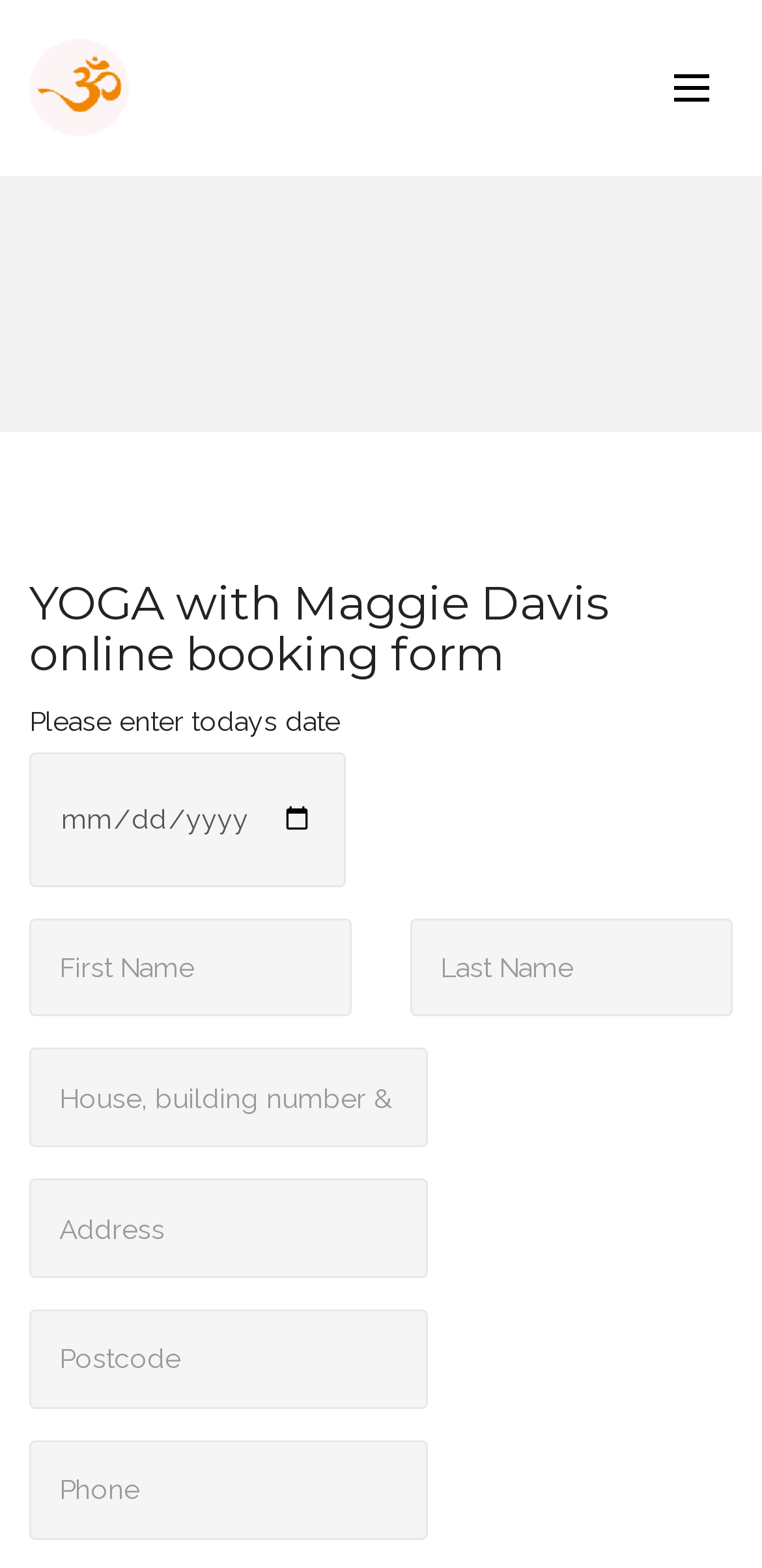Bounding box coordinates should be provided in the format (top-left x, top-left y, bottom-right x, bottom-right y) with all values between 0 and 1. Identify the bounding box for this UI element: name="phone" placeholder="Phone"

[0.038, 0.918, 0.561, 0.982]